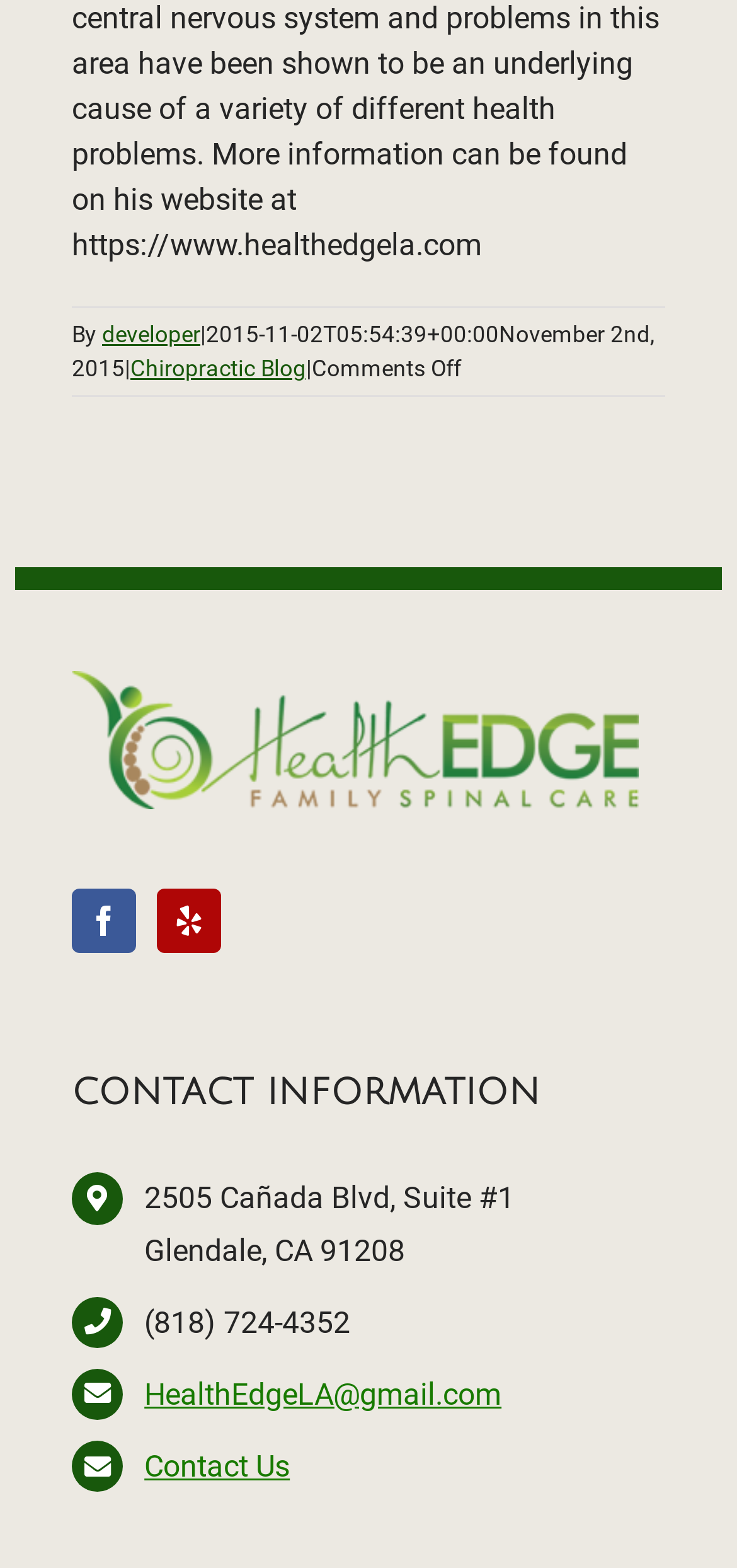What social media platforms are linked on the webpage?
Please answer the question with as much detail as possible using the screenshot.

I found the social media links by looking at the bottom section of the webpage, where it displays icons for Facebook and Yelp, which are clickable links.